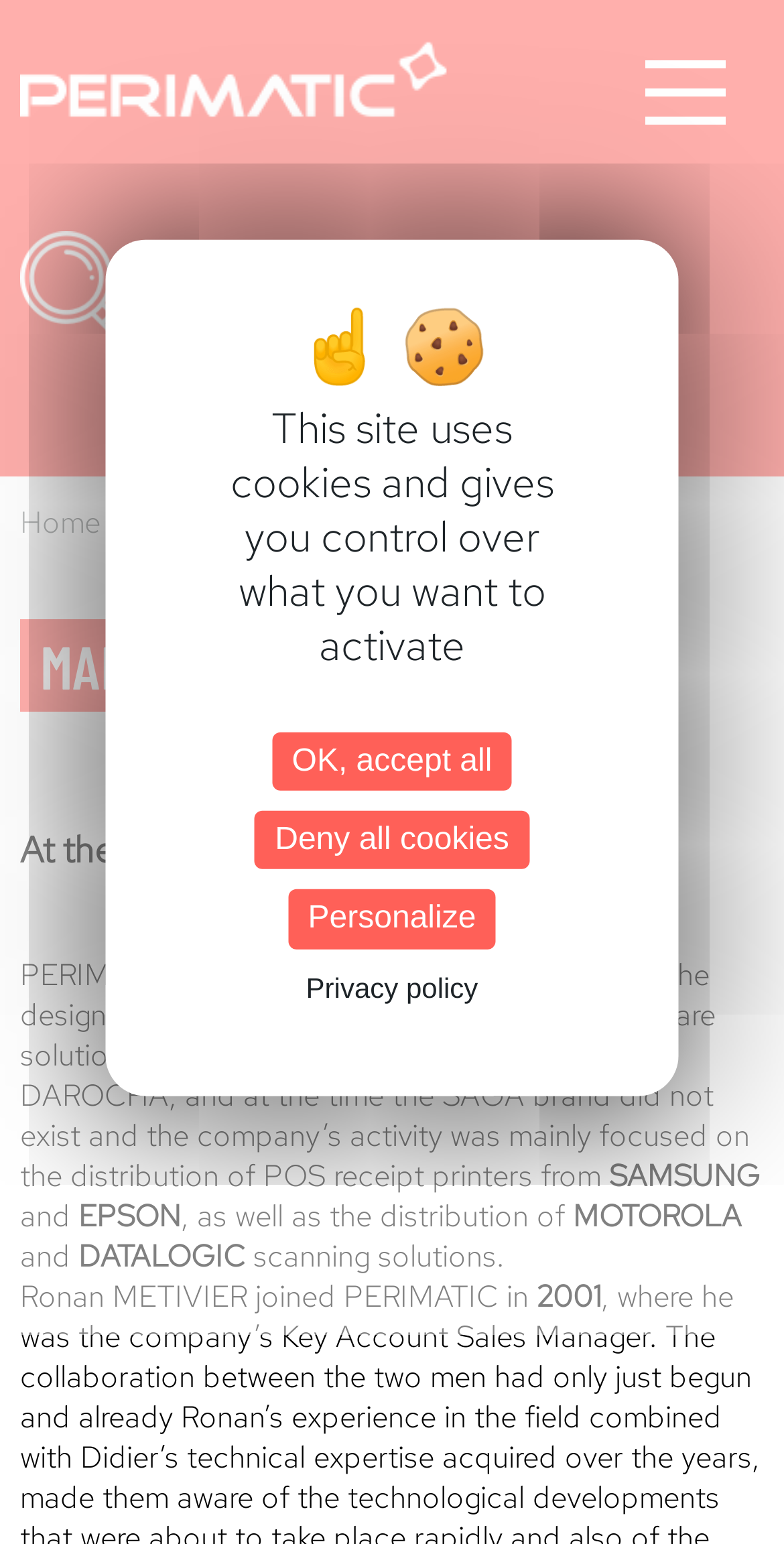Determine the bounding box for the described UI element: "title="perimatic"".

[0.026, 0.0, 0.572, 0.081]